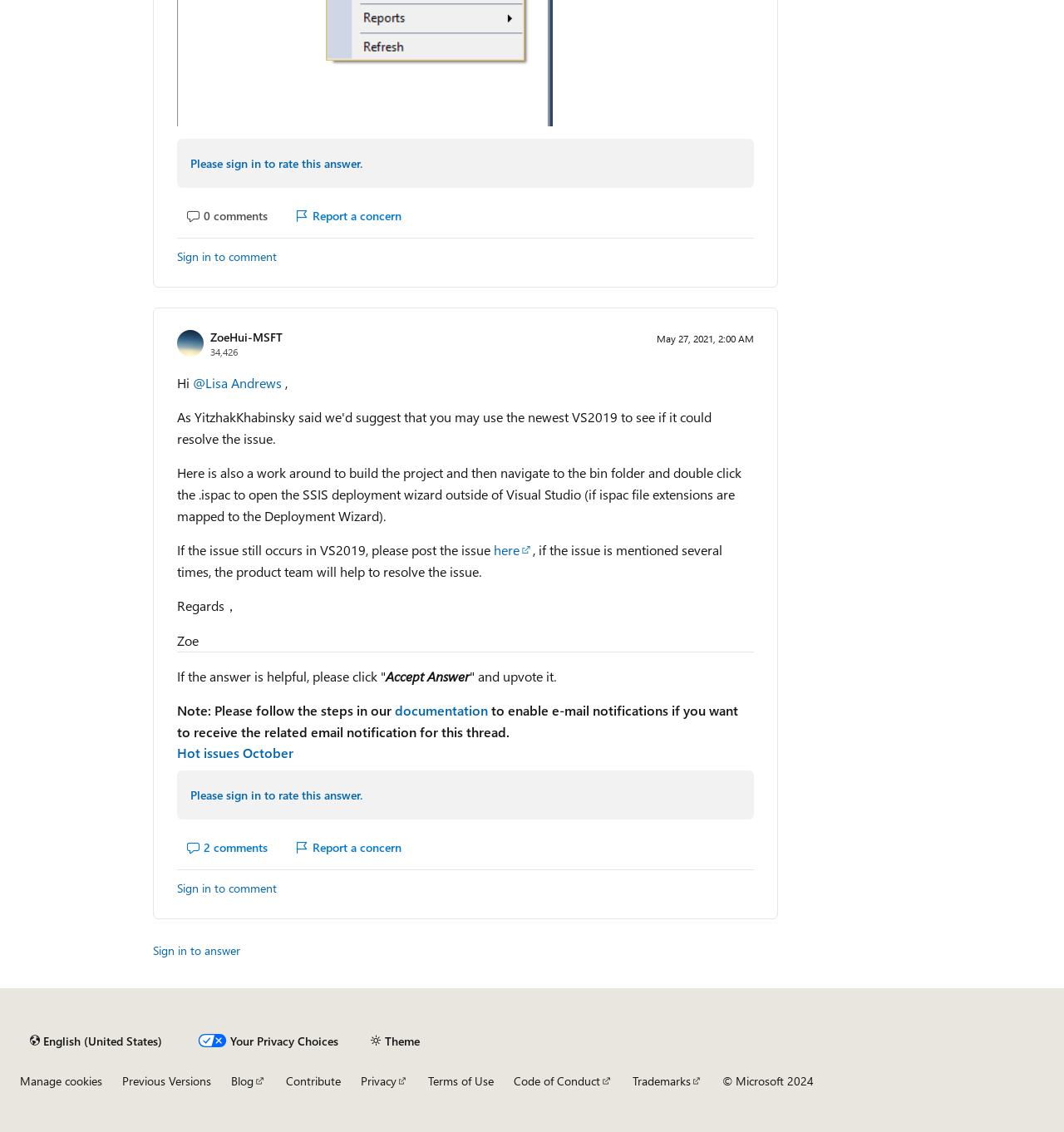Identify the bounding box of the UI component described as: "Previous Versions".

[0.115, 0.948, 0.198, 0.962]